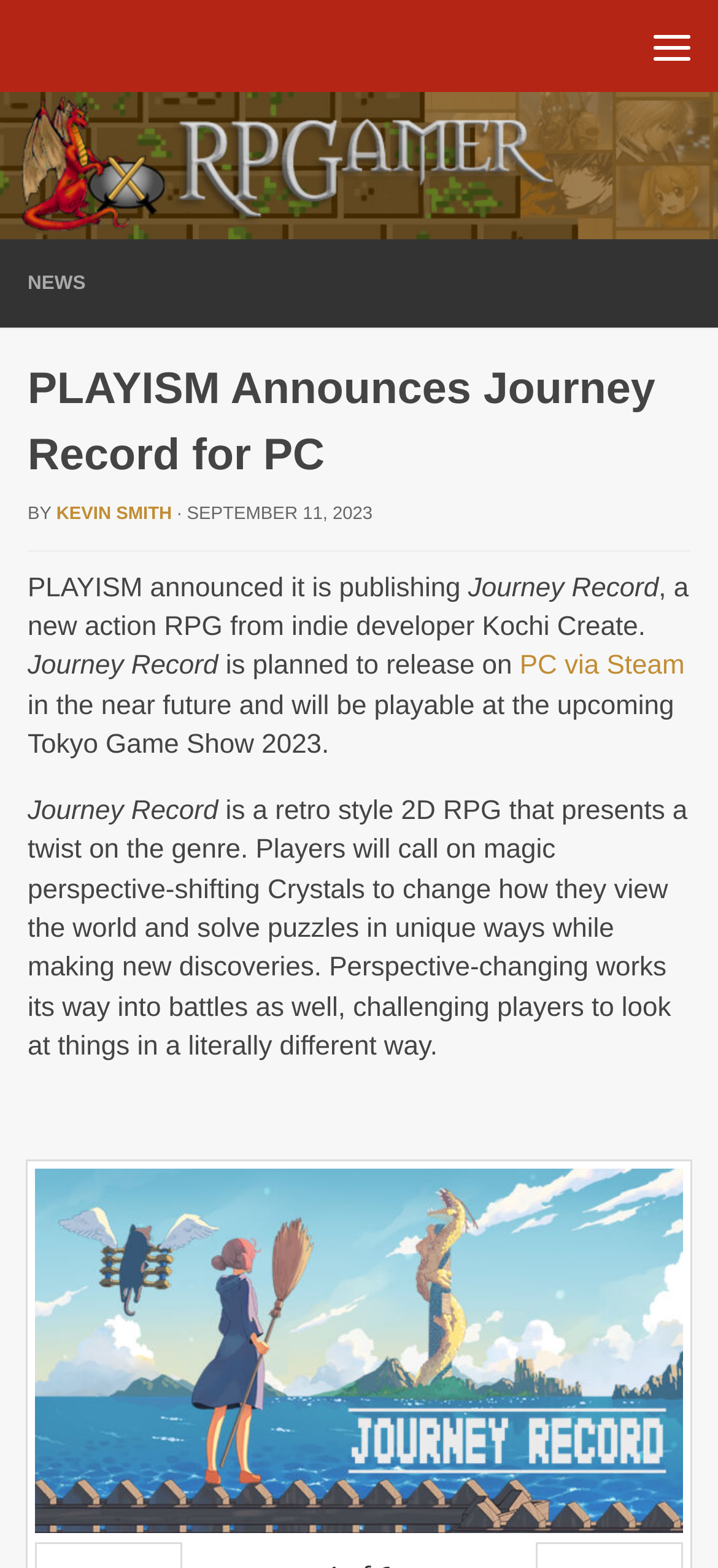Observe the image and answer the following question in detail: What is unique about the gameplay of Journey Record?

I found the answer by reading the text content of the webpage, specifically the sentence 'Players will call on magic perspective-shifting Crystals to change how they view the world and solve puzzles in unique ways while making new discoveries.'